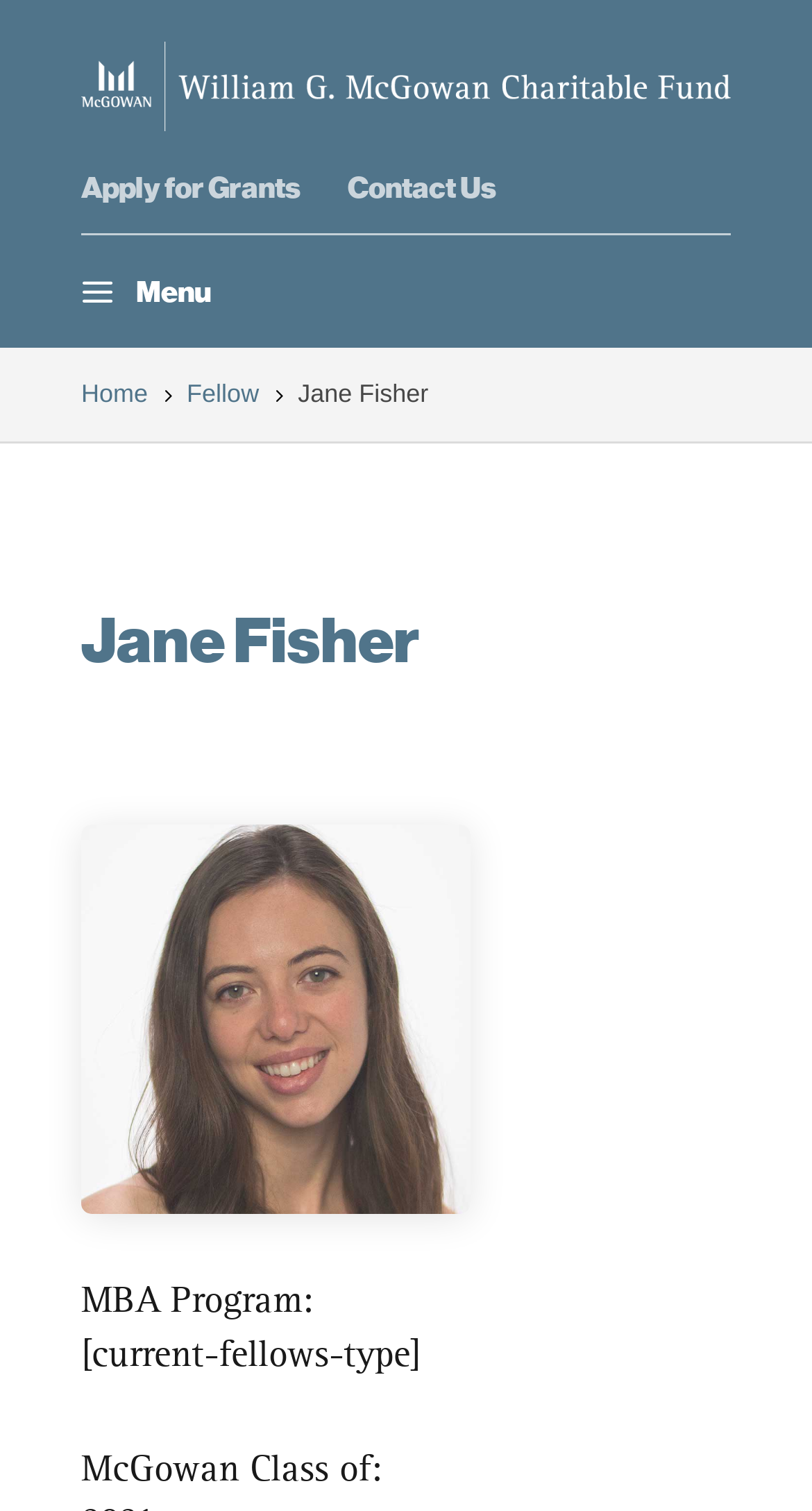How many images are there on this webpage?
Please respond to the question thoroughly and include all relevant details.

I counted the image elements with bounding box coordinates [0.1, 0.028, 0.9, 0.087] and [0.1, 0.546, 0.58, 0.804].